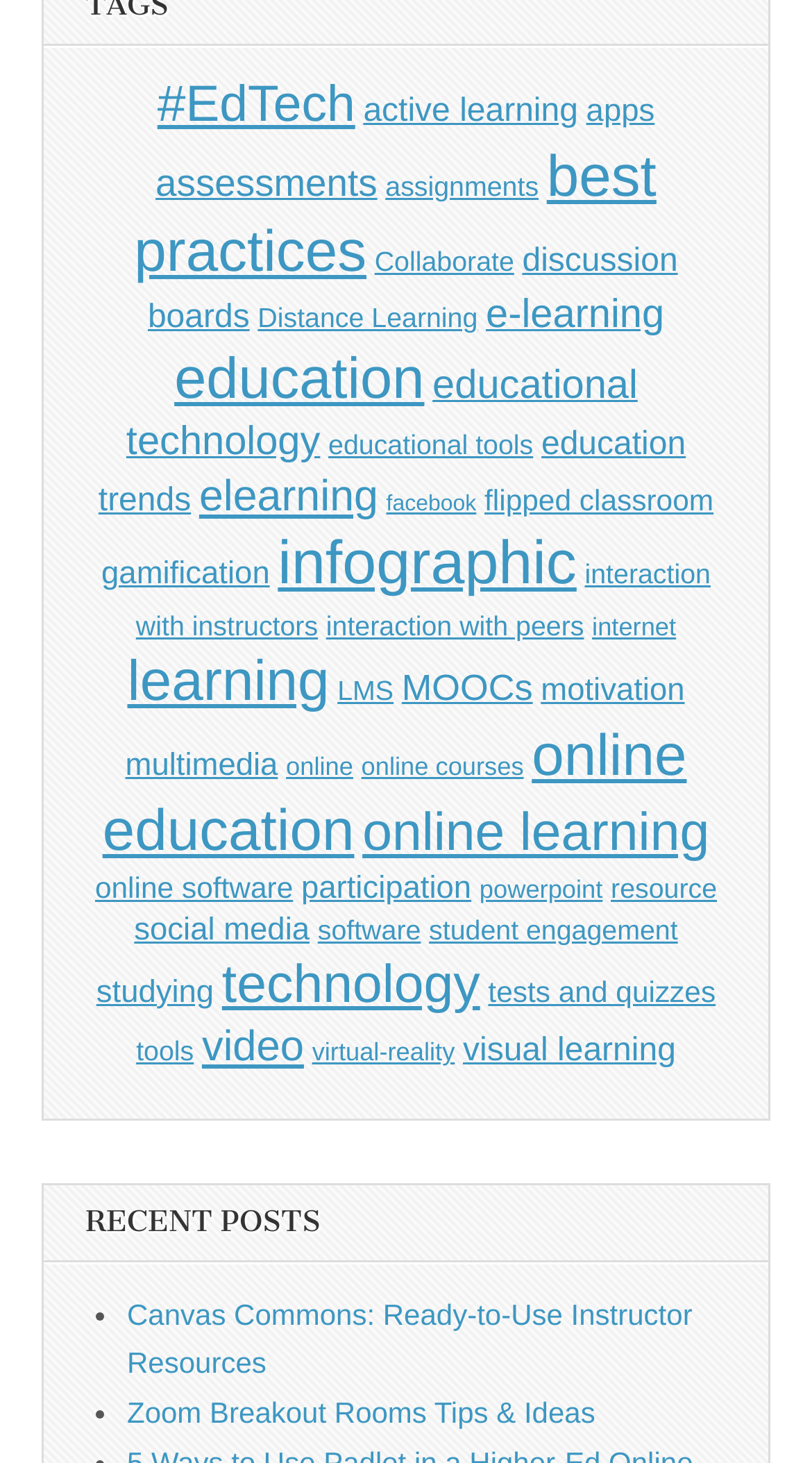Locate the bounding box coordinates of the clickable element to fulfill the following instruction: "Read about Canvas Commons: Ready-to-Use Instructor Resources". Provide the coordinates as four float numbers between 0 and 1 in the format [left, top, right, bottom].

[0.156, 0.887, 0.853, 0.943]